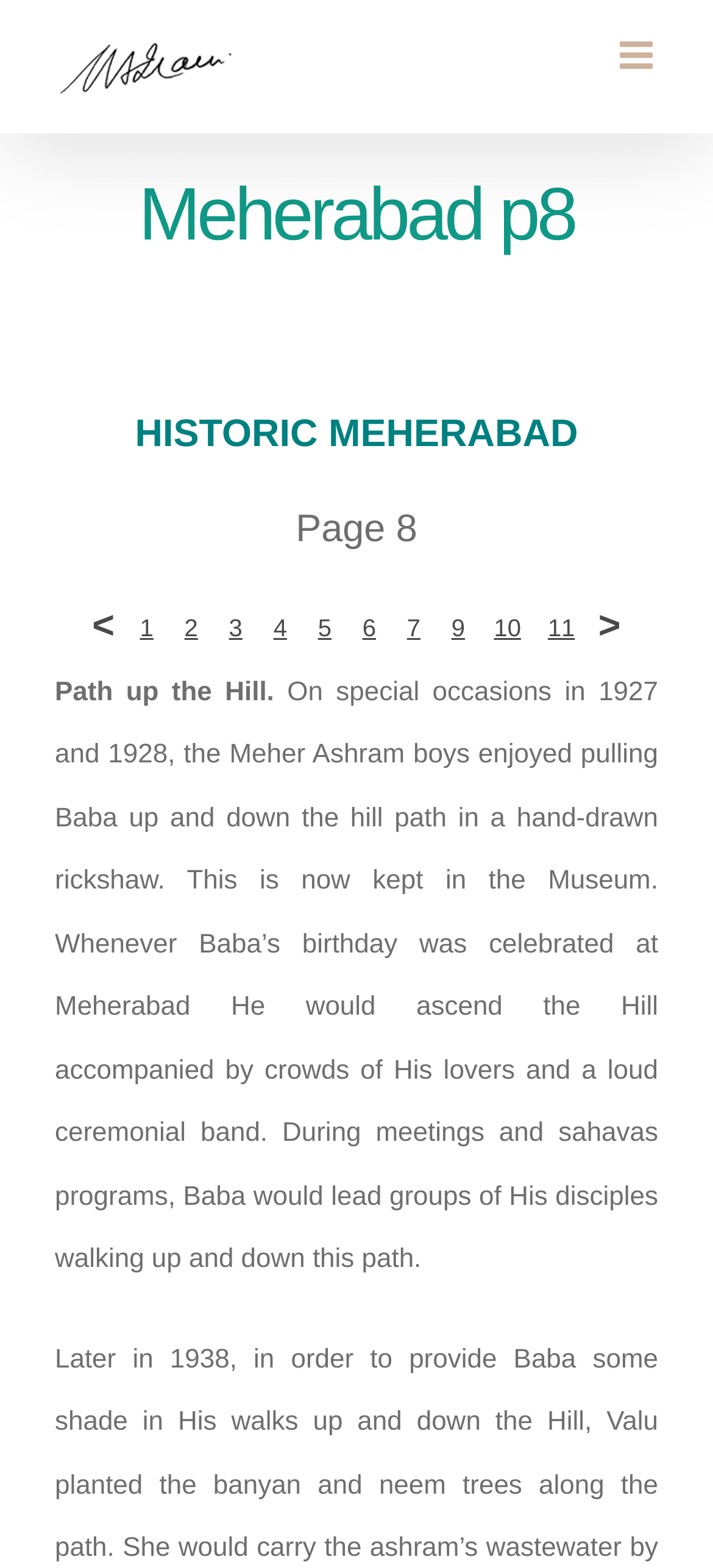What is the logo of the Avatar Meher Baba Perpetual Public Charitable Trust?
From the screenshot, provide a brief answer in one word or phrase.

Avatar Meher Baba Perpetual Public Charitable Trust Logo